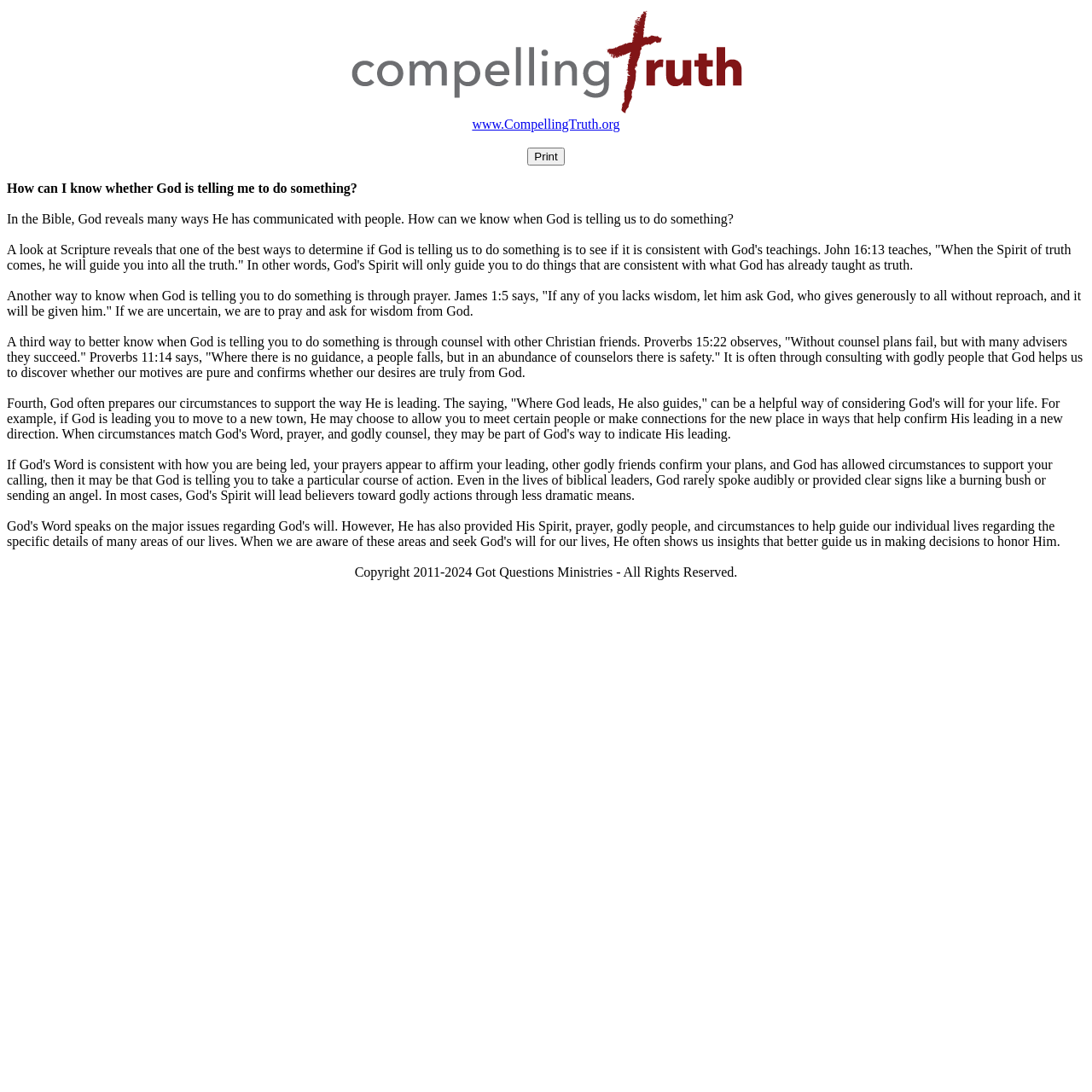Ascertain the bounding box coordinates for the UI element detailed here: "Law & Ethics". The coordinates should be provided as [left, top, right, bottom] with each value being a float between 0 and 1.

None